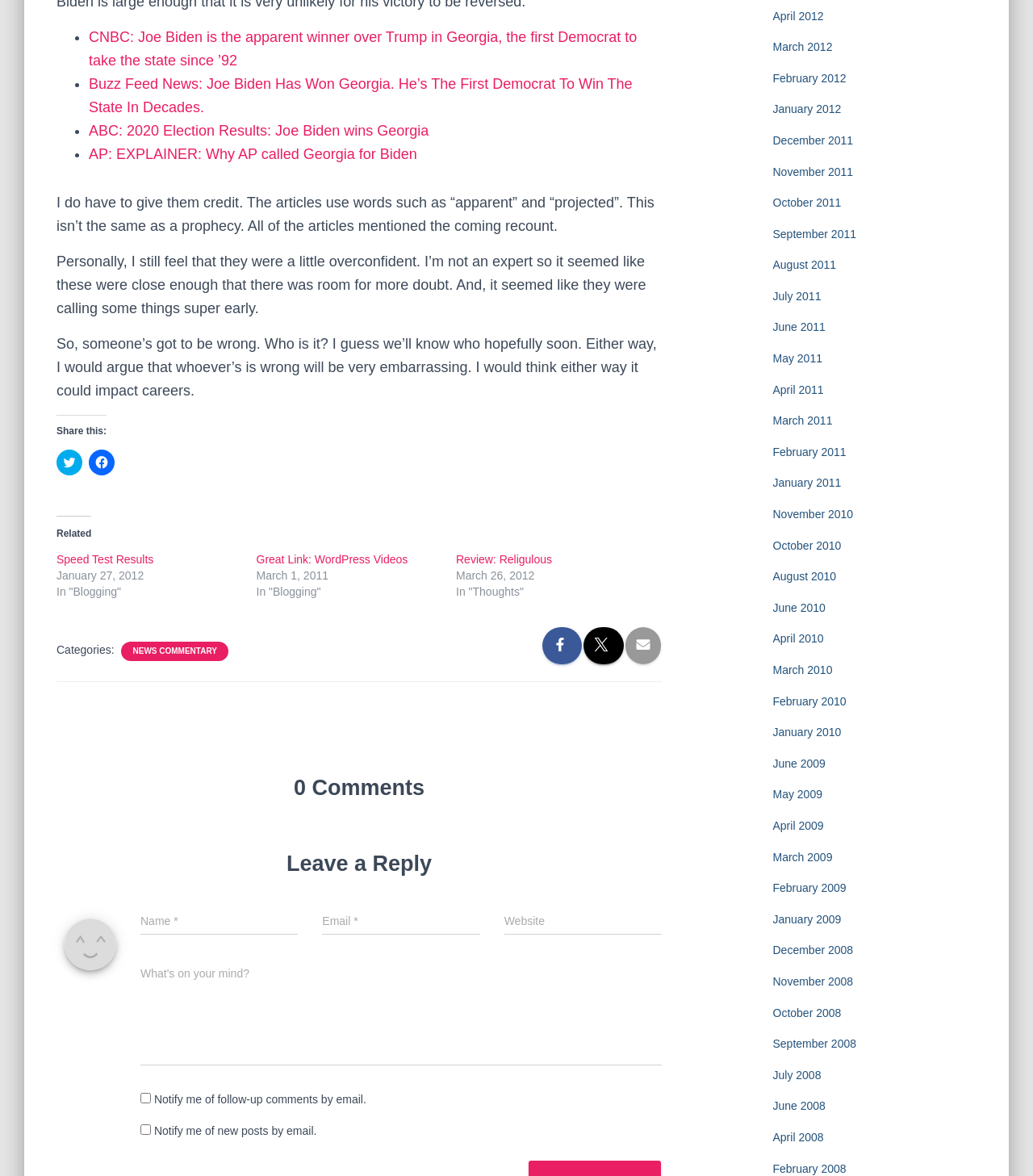Can you show the bounding box coordinates of the region to click on to complete the task described in the instruction: "Click to share on Facebook"?

[0.086, 0.382, 0.111, 0.404]